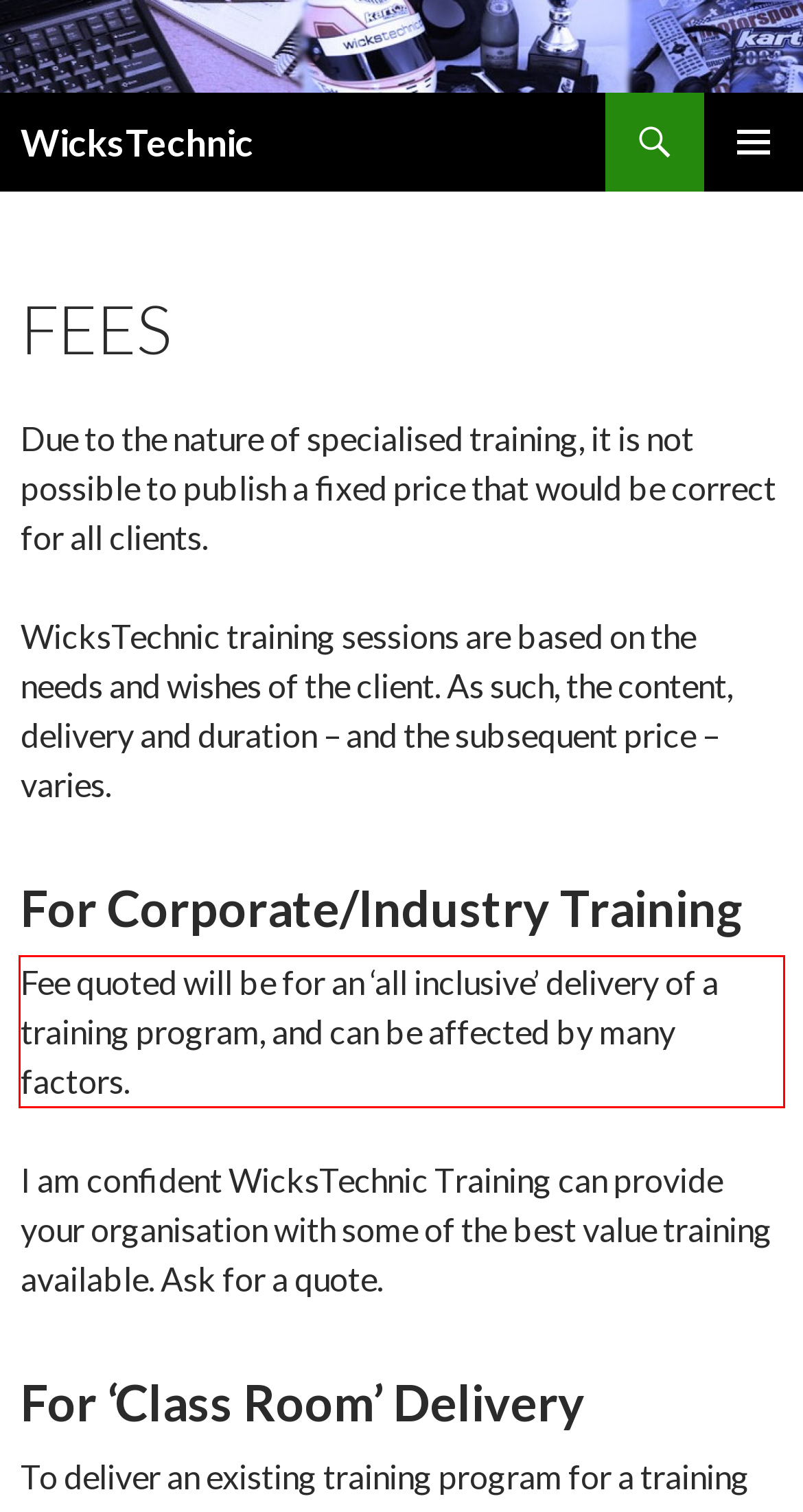Extract and provide the text found inside the red rectangle in the screenshot of the webpage.

Fee quoted will be for an ‘all inclusive’ delivery of a training program, and can be affected by many factors.